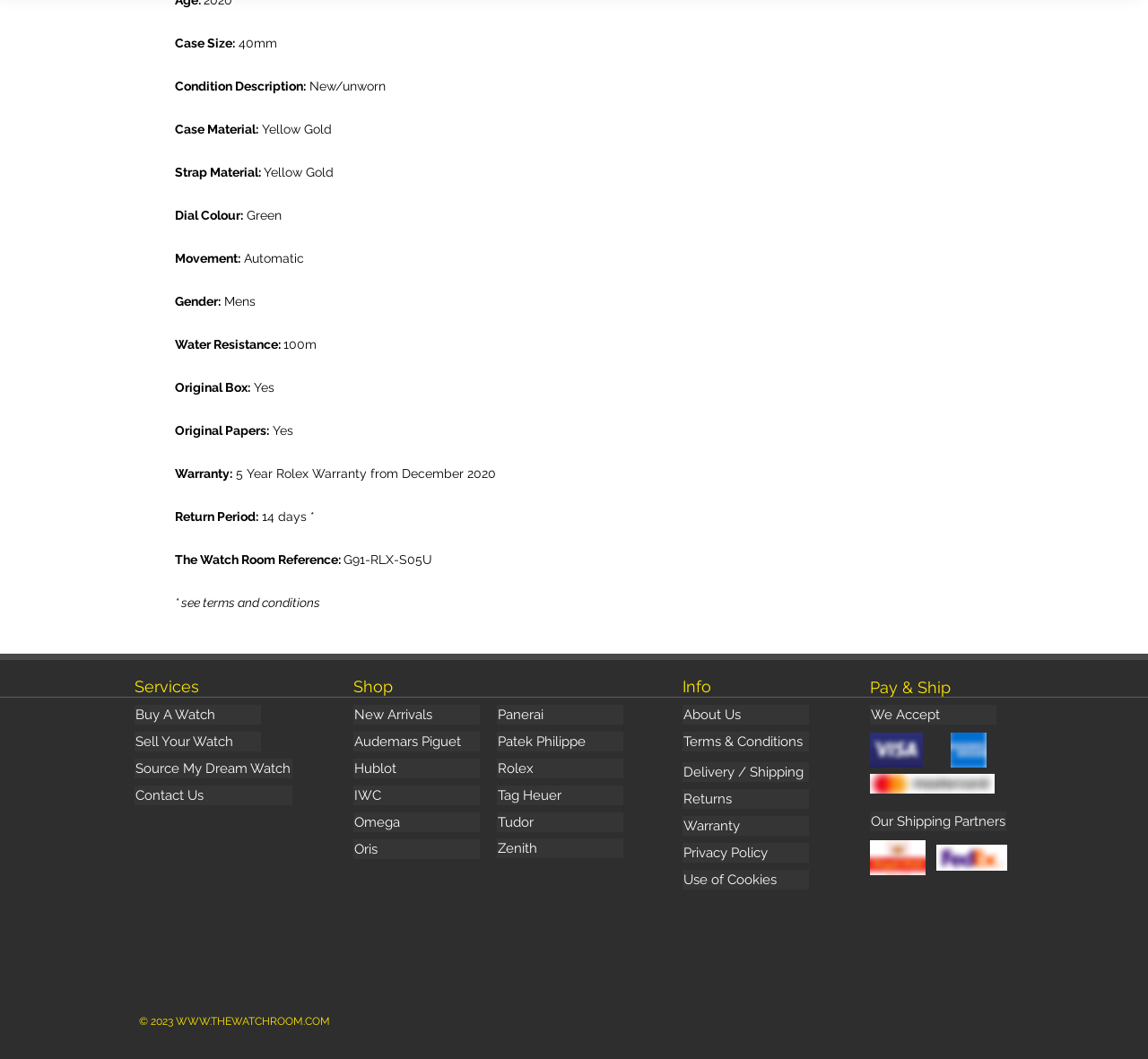Provide a one-word or brief phrase answer to the question:
What is the case size of the watch?

40mm